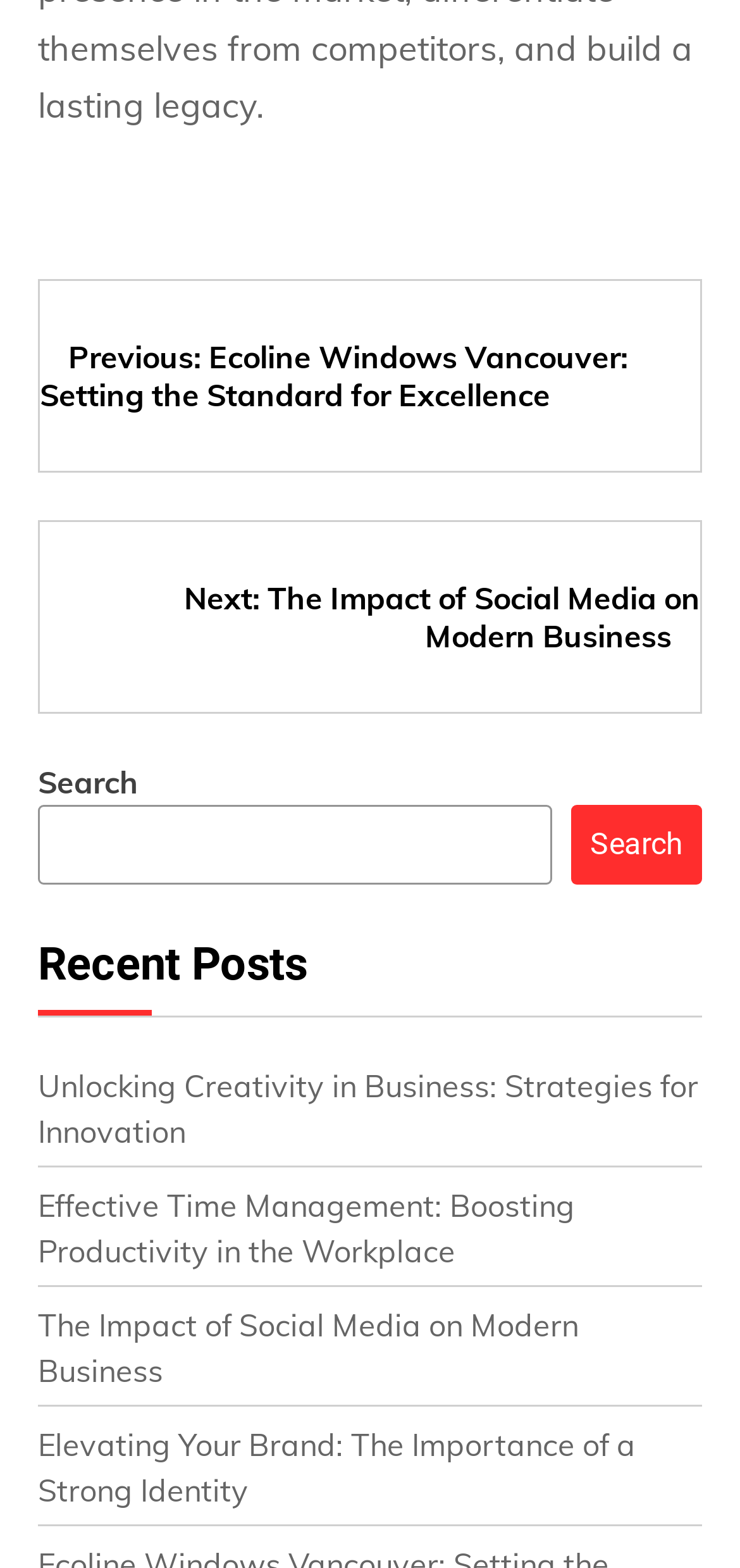Determine the bounding box coordinates of the clickable element to complete this instruction: "Click on the Next button". Provide the coordinates in the format of four float numbers between 0 and 1, [left, top, right, bottom].

[0.21, 0.369, 0.946, 0.417]